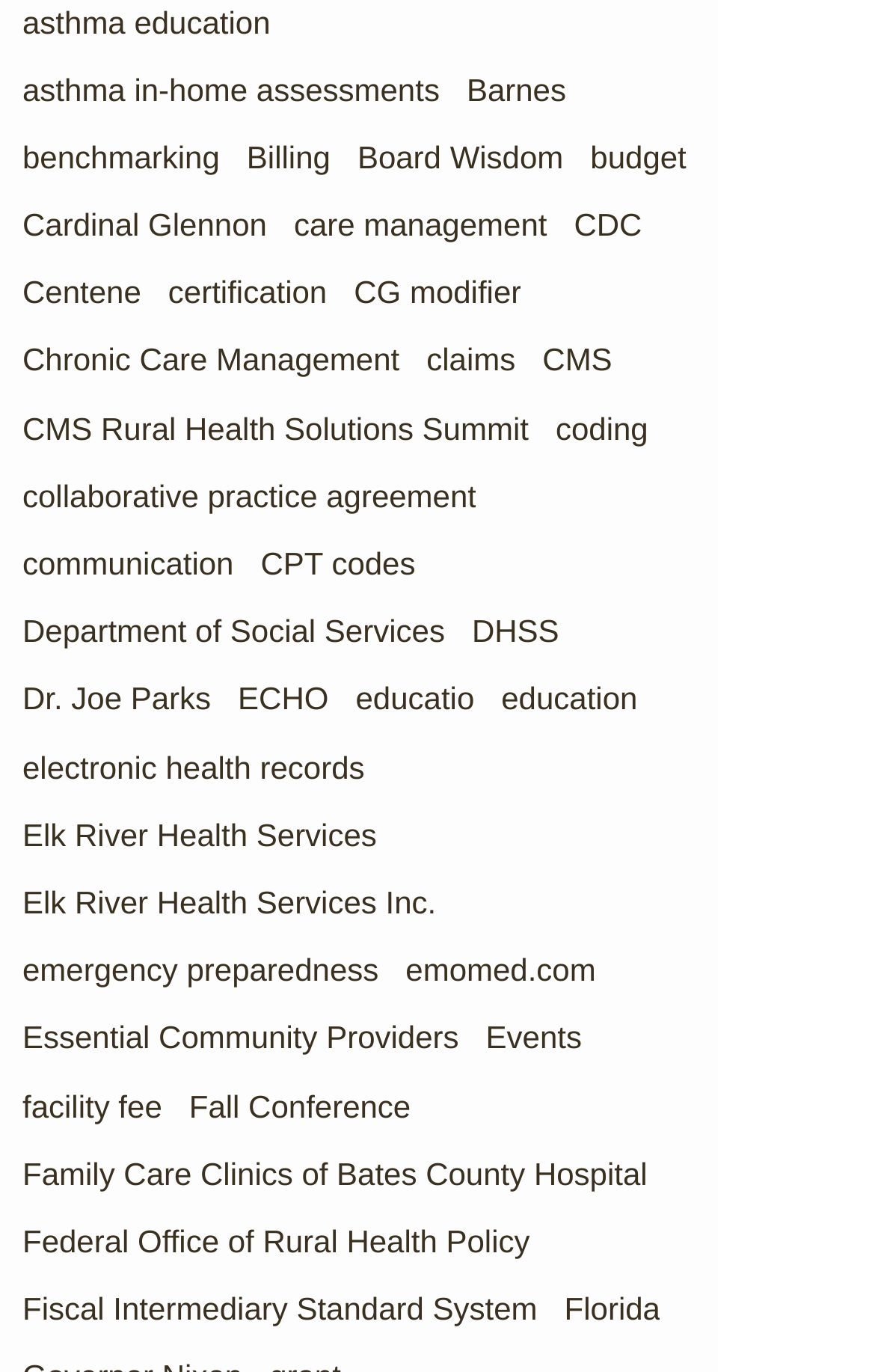How many links are there on the webpage? Based on the image, give a response in one word or a short phrase.

55